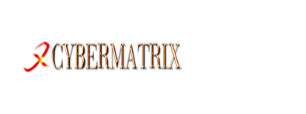What does the overall aesthetic of the logo convey?
Look at the image and answer with only one word or phrase.

Professionalism and modernity